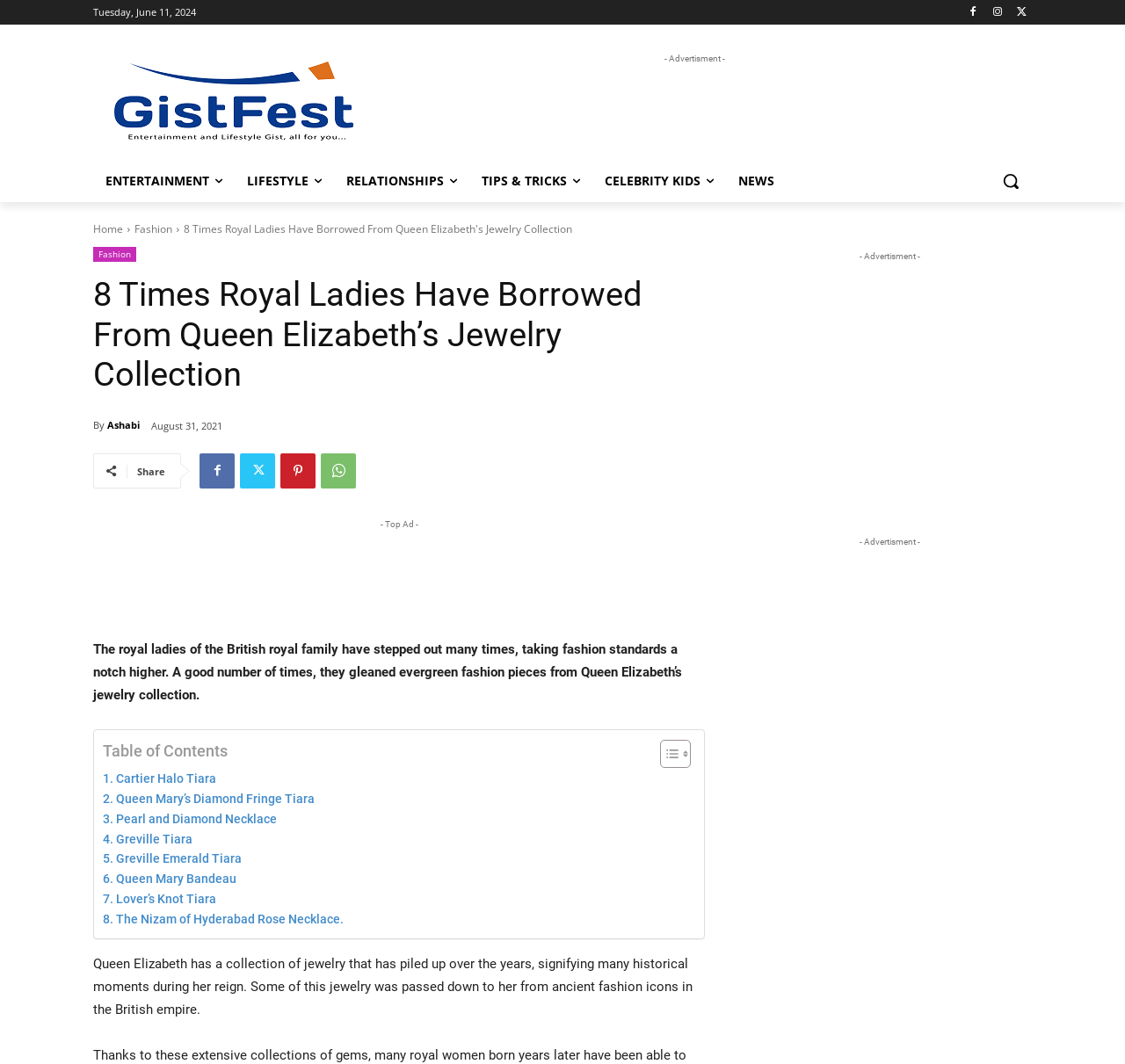Give a comprehensive overview of the webpage, including key elements.

This webpage is about the British royal family, specifically highlighting instances where royal ladies have borrowed jewelry from Queen Elizabeth's collection. The page has a title "8 Times Royal Ladies Have Borrowed From Queen Elizabeth's Jewelry Collection" and features a heading with the same text.

At the top of the page, there is a date "Tuesday, June 11, 2024" and a series of social media links. Below this, there is a navigation menu with links to different sections of the website, including "ENTERTAINMENT", "LIFESTYLE", and "NEWS". A search button is located at the top right corner of the page.

The main content of the page is divided into sections. The first section has a brief introduction to the topic, stating that royal ladies have often worn jewelry from Queen Elizabeth's collection. This is followed by a table of contents that outlines the different sections of the article.

The article then proceeds to describe eight instances where royal ladies have borrowed jewelry from Queen Elizabeth's collection. Each instance is described in a separate section, with a link to the specific jewelry piece mentioned. The jewelry pieces mentioned include the Cartier Halo Tiara, Queen Mary's Diamond Fringe Tiara, and the Lover's Knot Tiara, among others.

Throughout the page, there are several advertisements, including a top ad and a side ad. The page also features a few images, including a logo for the website "GistFest" and an image of a search icon.